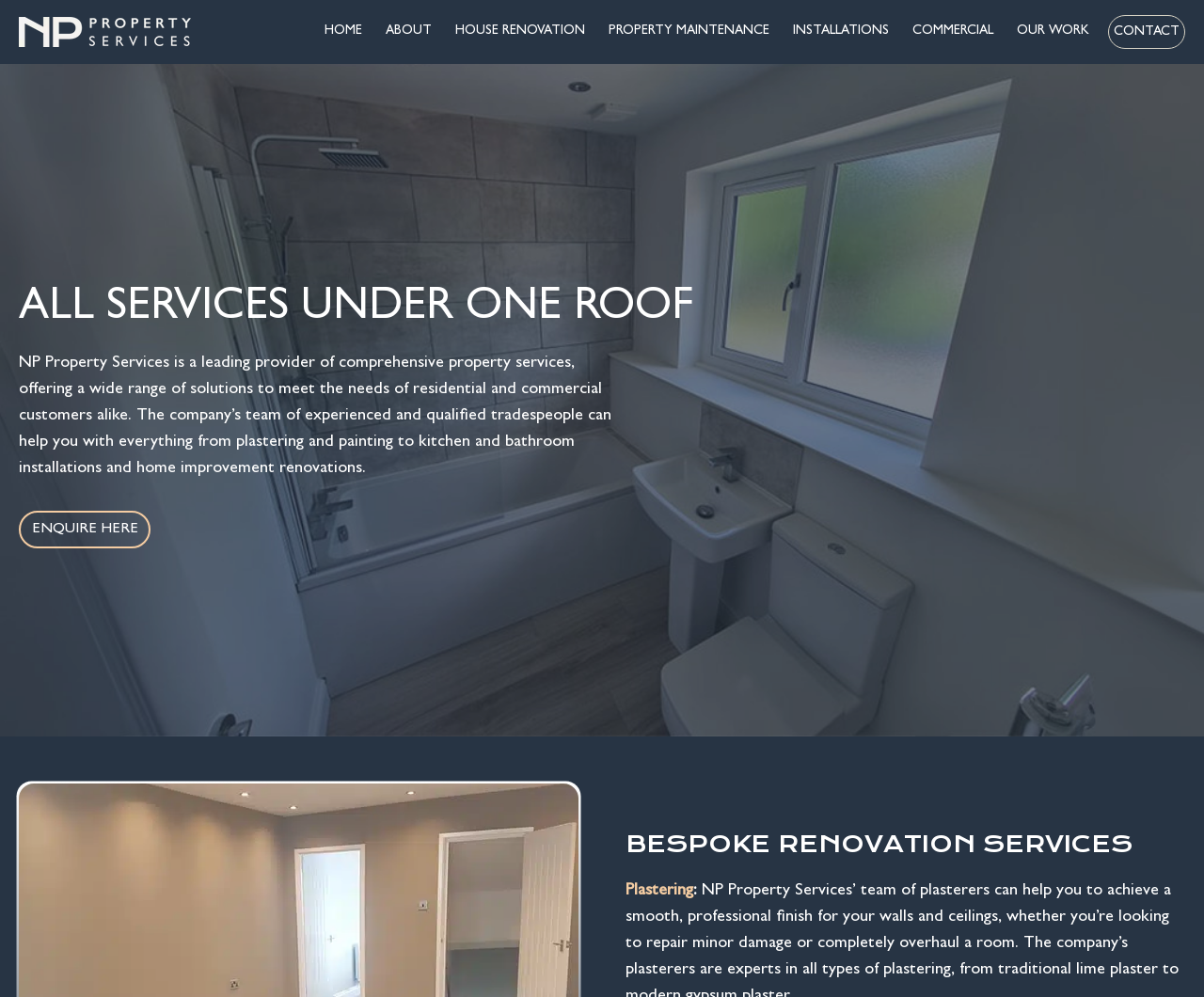Using the webpage screenshot, find the UI element described by September 6, 2017. Provide the bounding box coordinates in the format (top-left x, top-left y, bottom-right x, bottom-right y), ensuring all values are floating point numbers between 0 and 1.

None